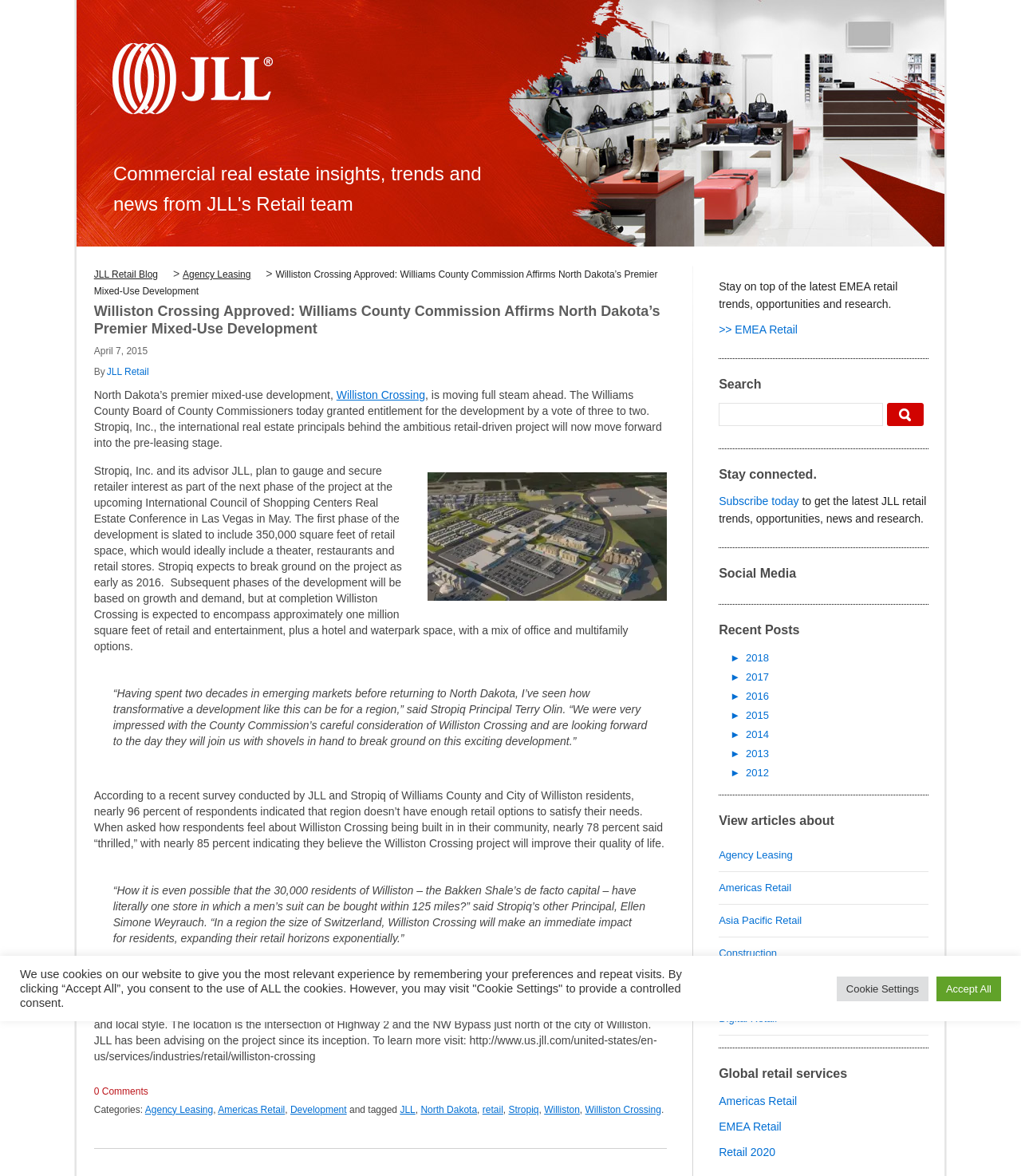Locate the coordinates of the bounding box for the clickable region that fulfills this instruction: "Subscribe to get the latest JLL retail trends".

[0.704, 0.421, 0.782, 0.432]